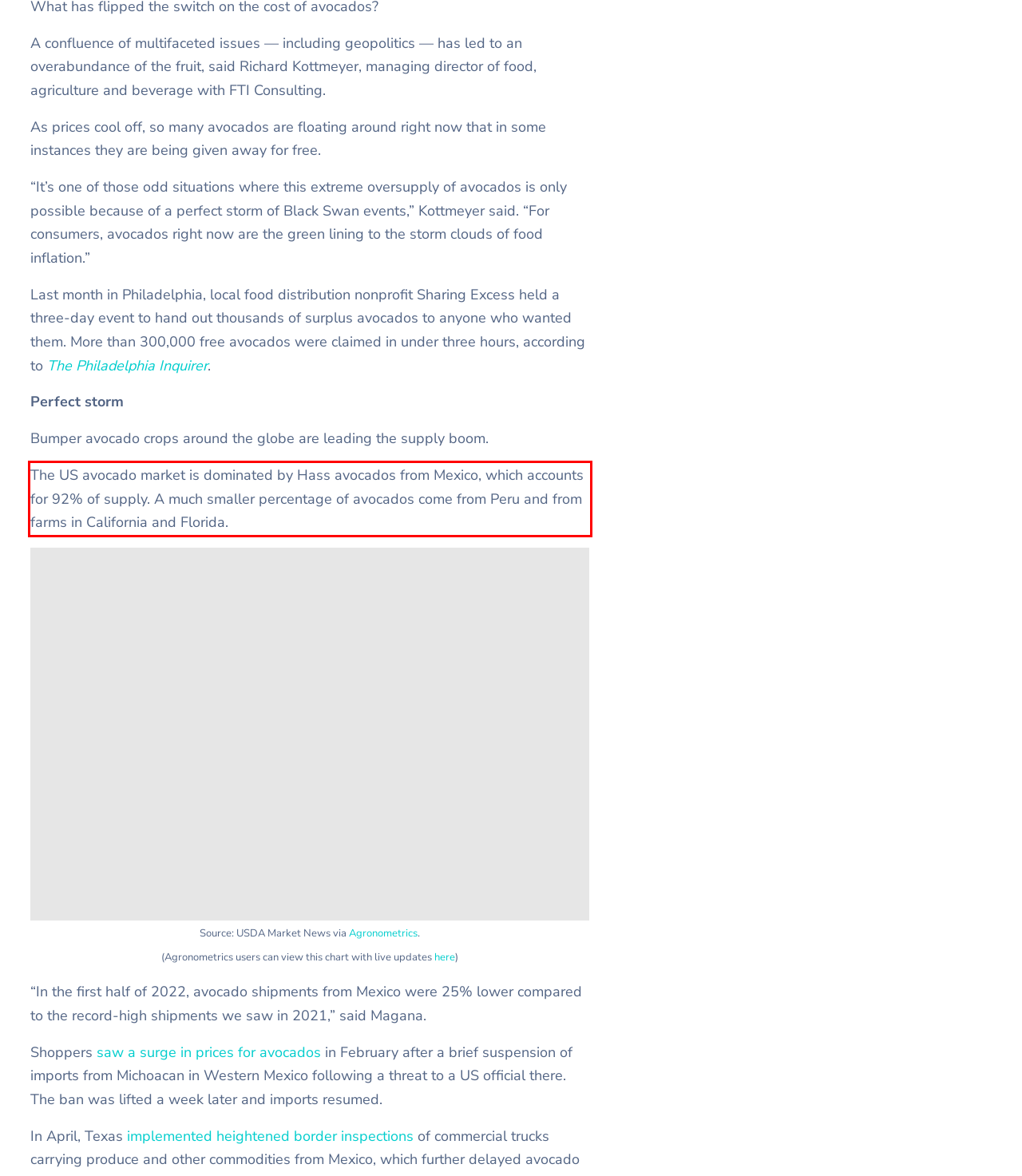Analyze the screenshot of the webpage that features a red bounding box and recognize the text content enclosed within this red bounding box.

The US avocado market is dominated by Hass avocados from Mexico, which accounts for 92% of supply. A much smaller percentage of avocados come from Peru and from farms in California and Florida.